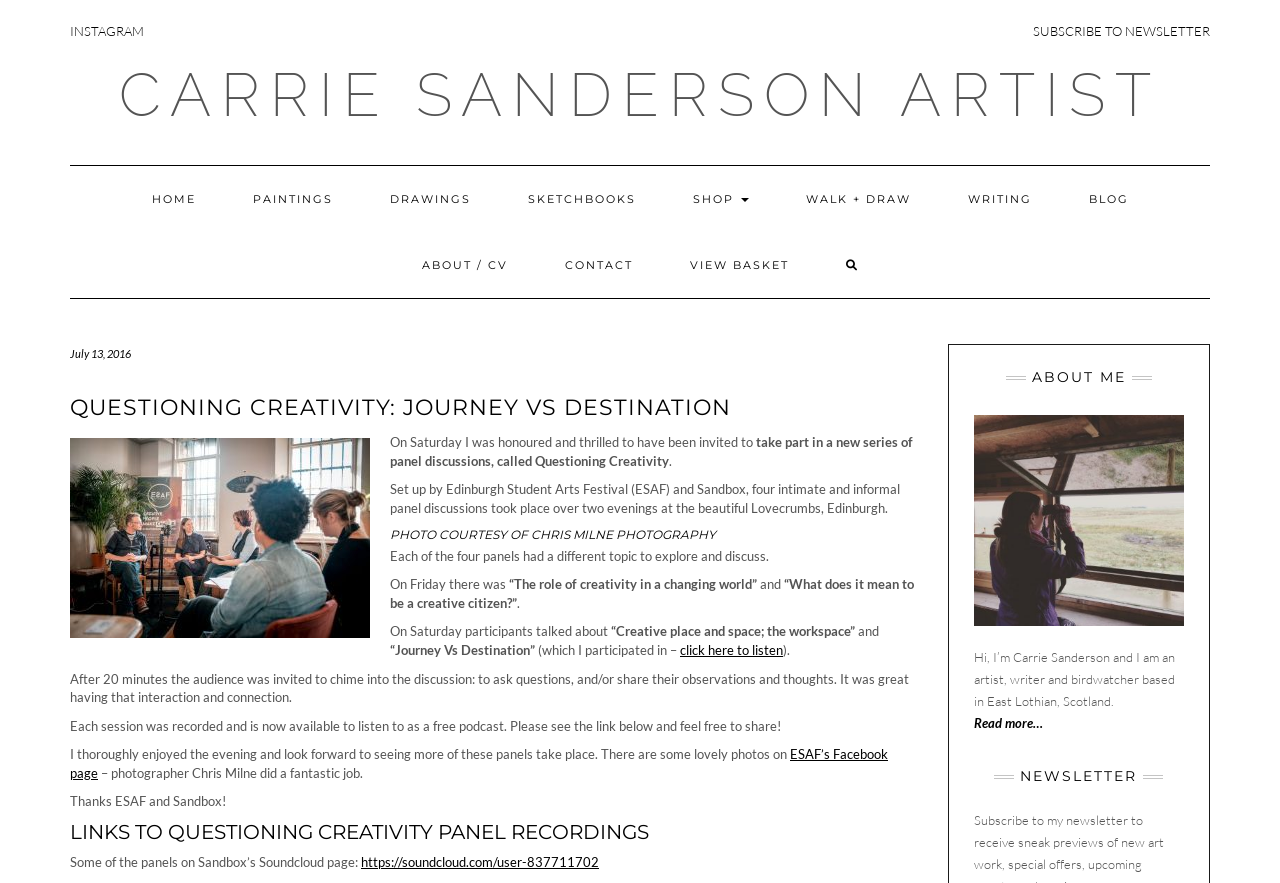Respond with a single word or phrase for the following question: 
Where did the panel discussions take place?

Lovecrumbs, Edinburgh